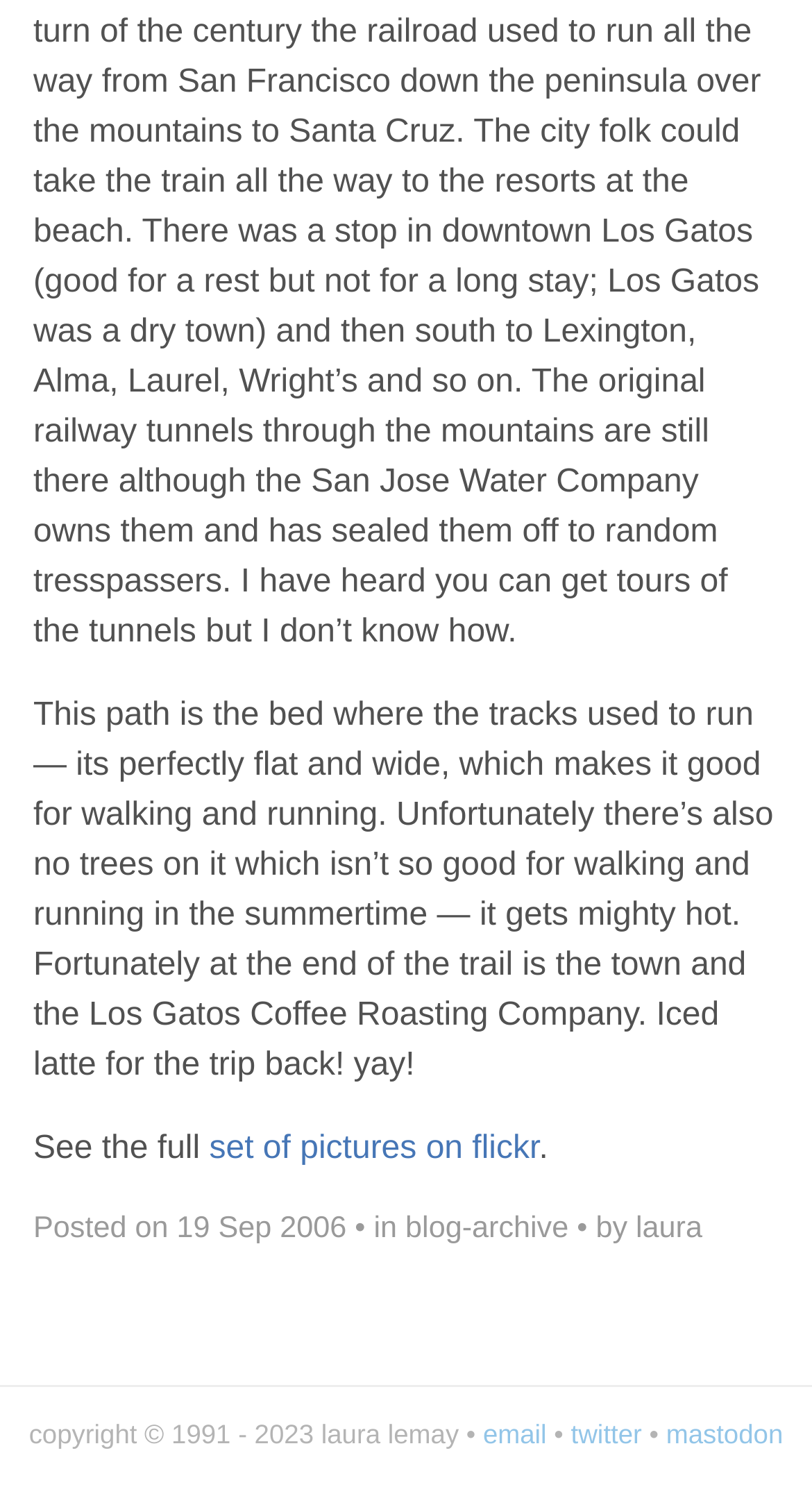What is the name of the coffee company mentioned? Examine the screenshot and reply using just one word or a brief phrase.

Los Gatos Coffee Roasting Company